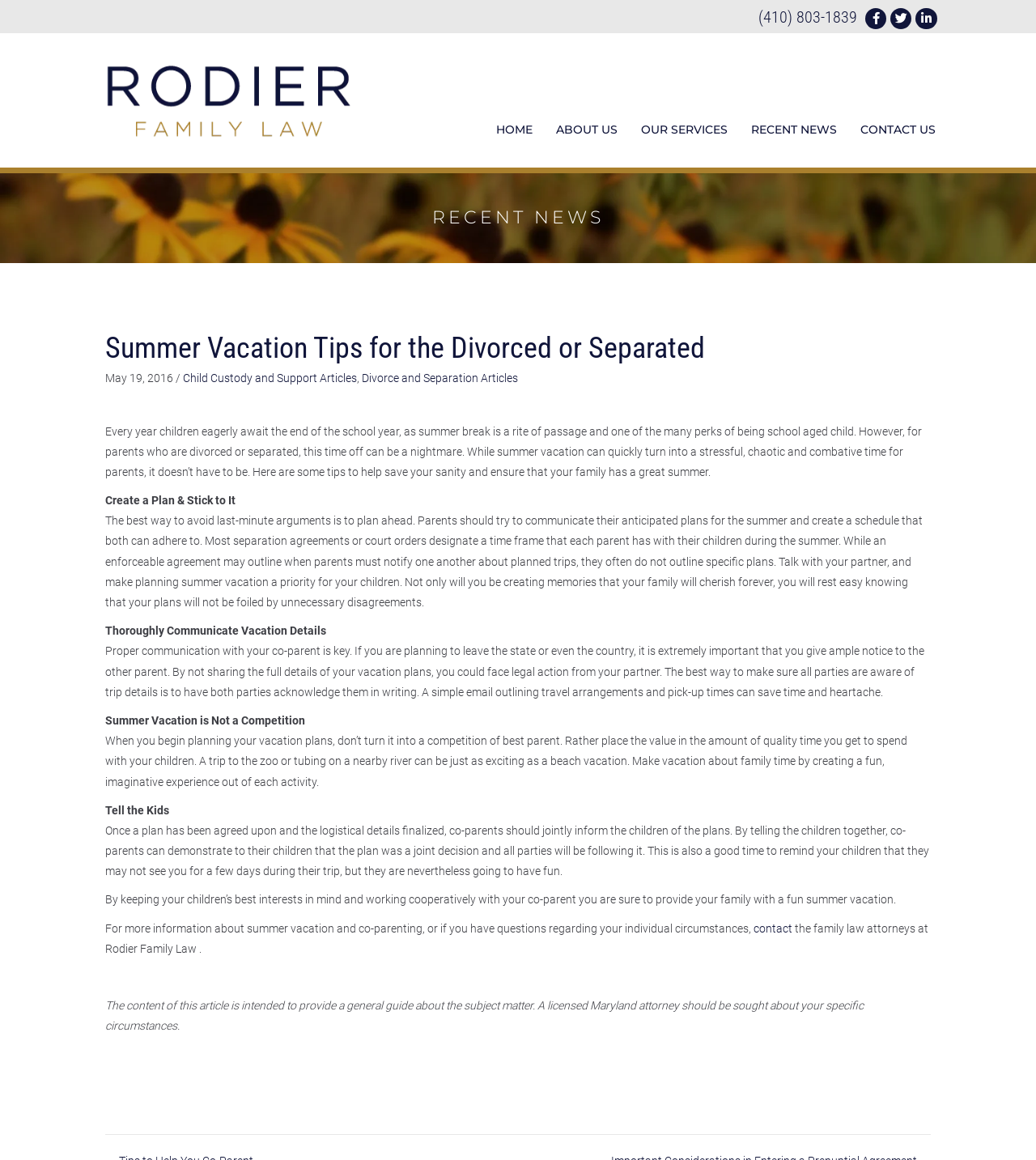Please determine the bounding box coordinates of the element to click in order to execute the following instruction: "Call the phone number". The coordinates should be four float numbers between 0 and 1, specified as [left, top, right, bottom].

[0.732, 0.006, 0.827, 0.023]